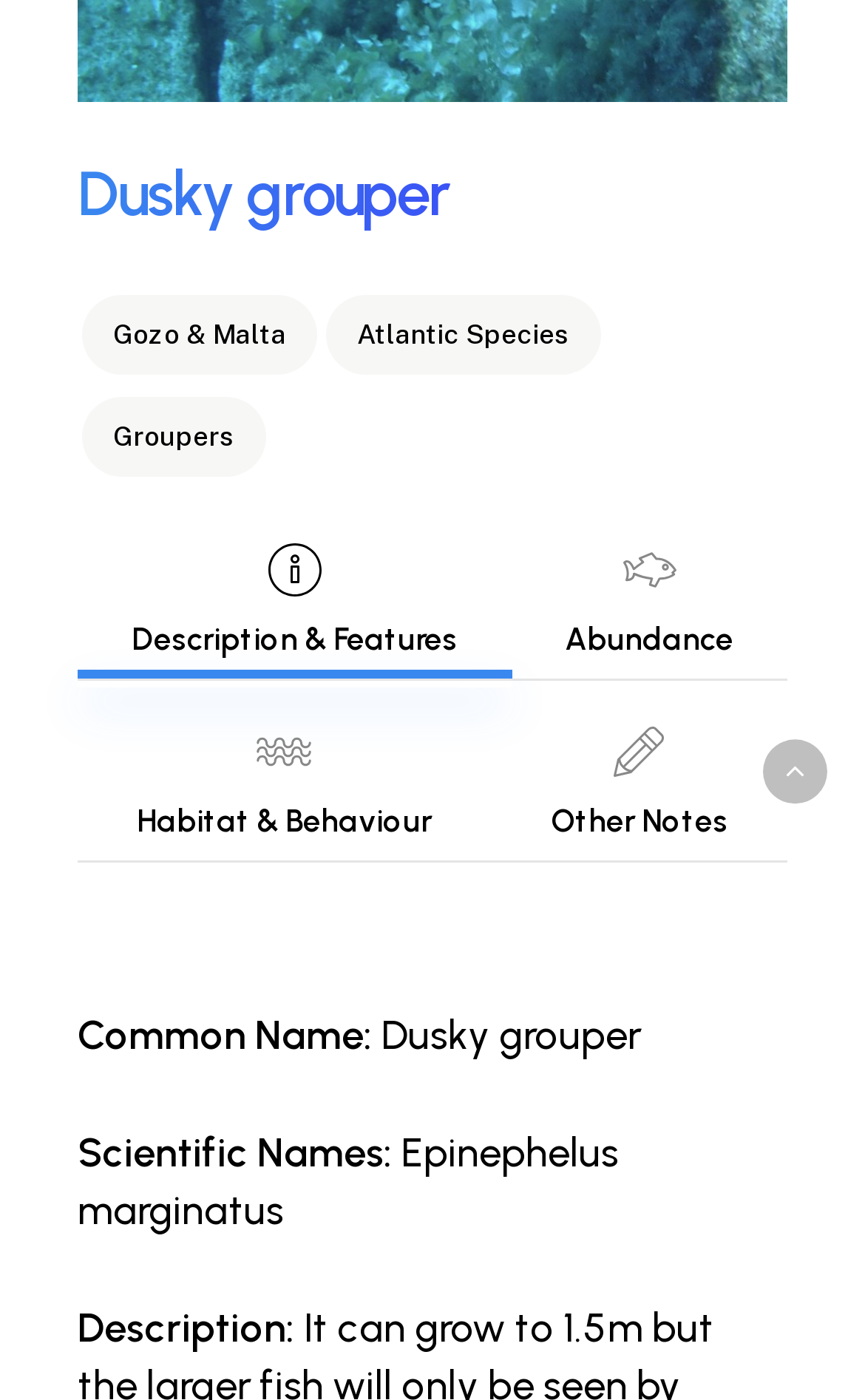Provide the bounding box coordinates of the HTML element this sentence describes: "Description & Features".

[0.09, 0.356, 0.591, 0.485]